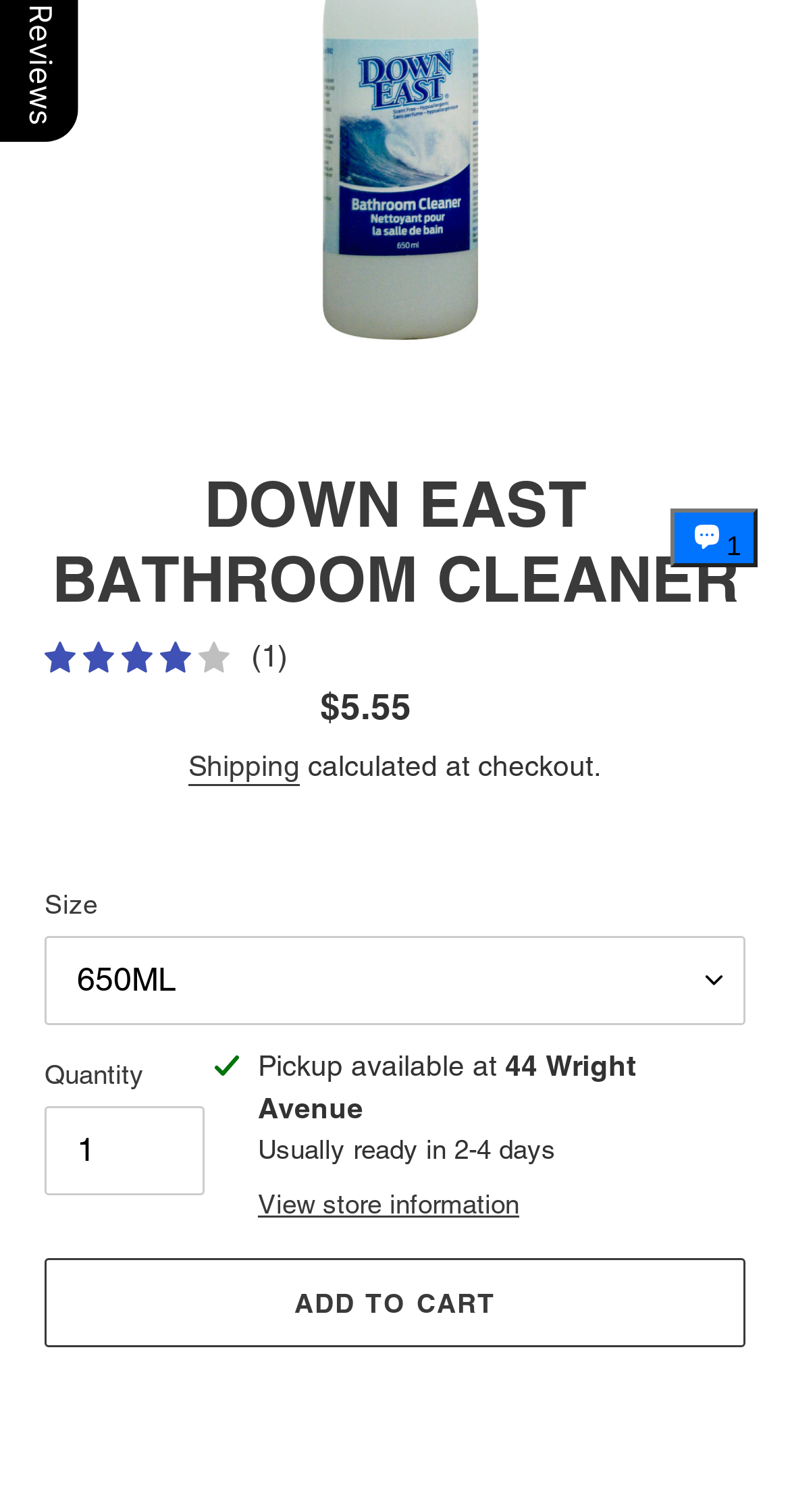Please find the bounding box coordinates (top-left x, top-left y, bottom-right x, bottom-right y) in the screenshot for the UI element described as follows: Add to cart

[0.056, 0.832, 0.944, 0.891]